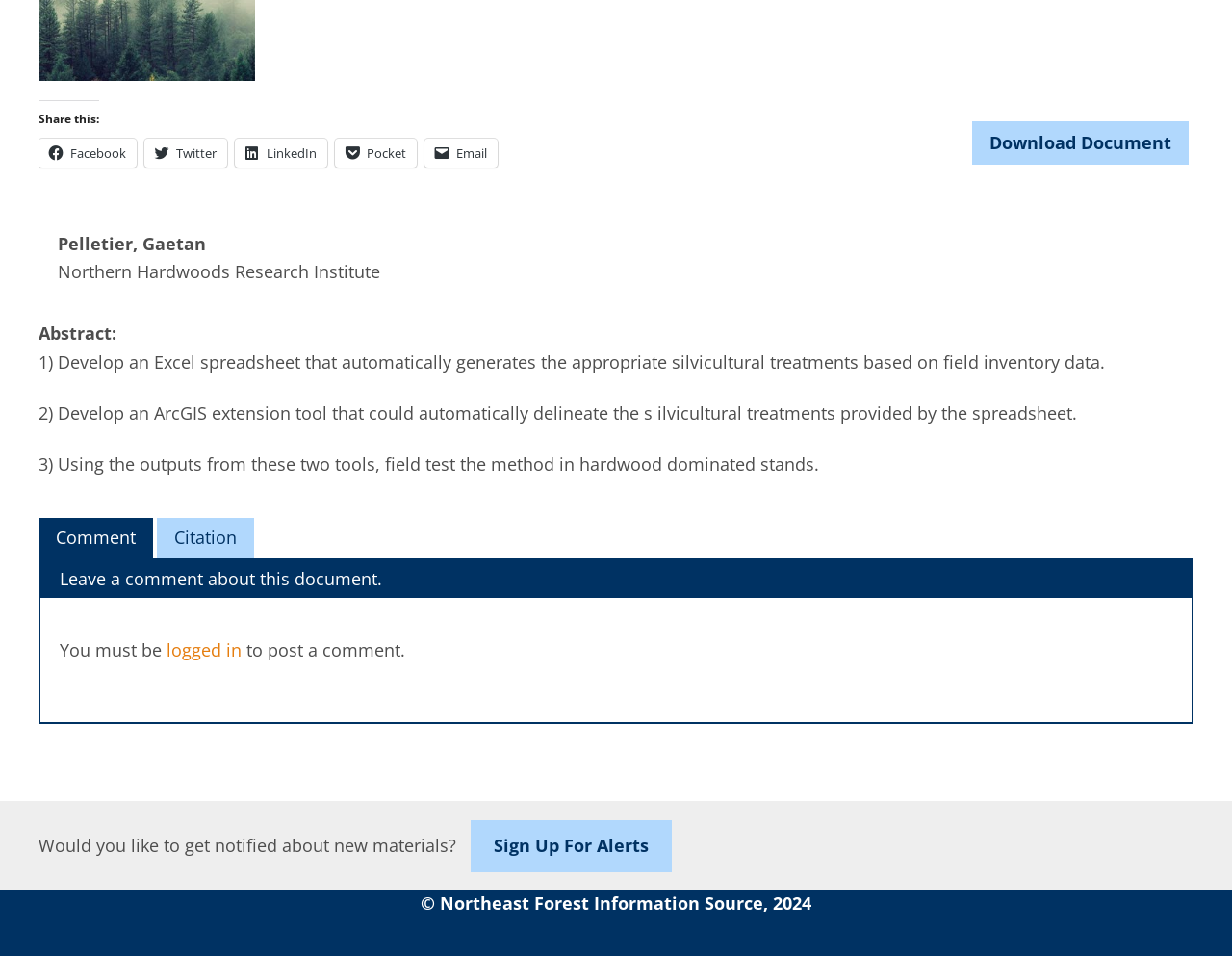Based on the provided description, "logged in", find the bounding box of the corresponding UI element in the screenshot.

[0.135, 0.668, 0.196, 0.692]